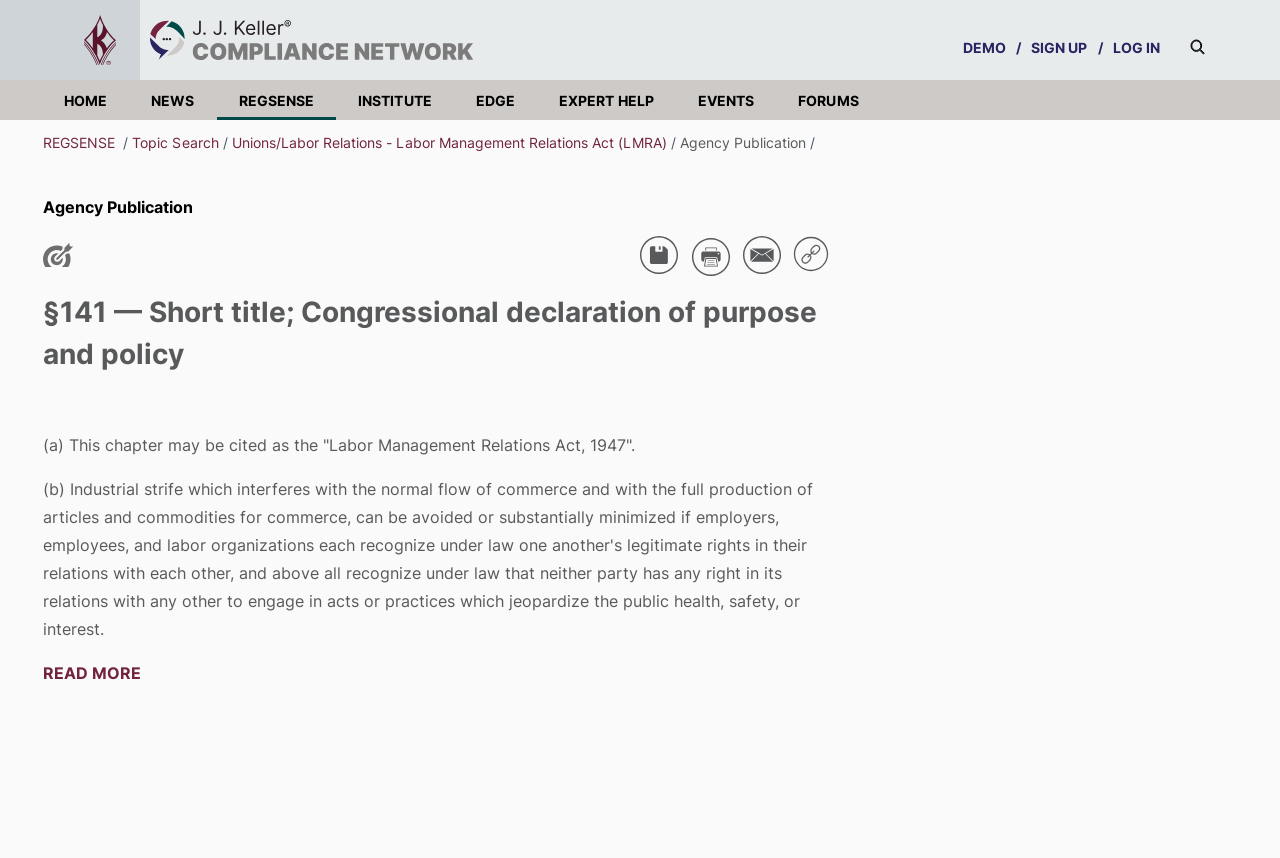What is the function of the 'breadcrumb' navigation?
Based on the screenshot, provide a one-word or short-phrase response.

To show page hierarchy